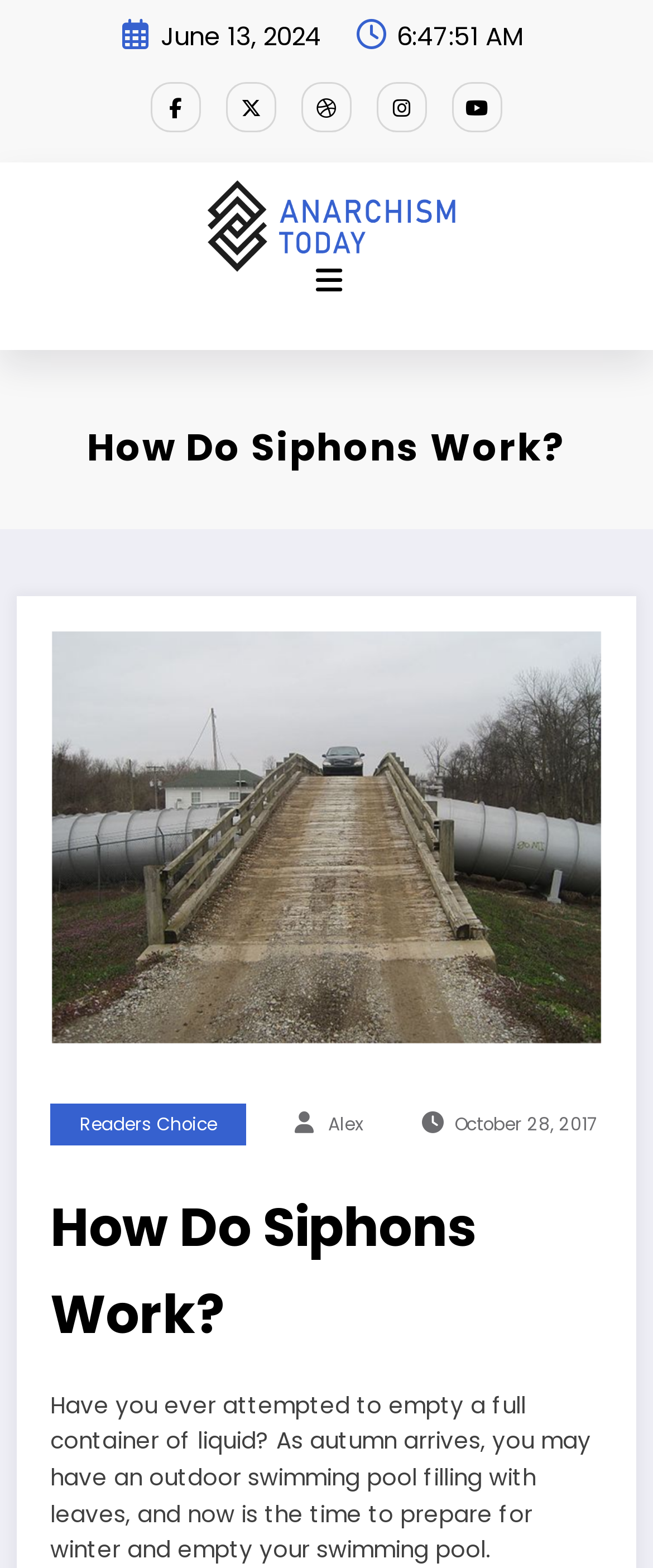Determine the bounding box coordinates of the clickable element to achieve the following action: 'Click the menu button'. Provide the coordinates as four float values between 0 and 1, formatted as [left, top, right, bottom].

[0.453, 0.16, 0.555, 0.198]